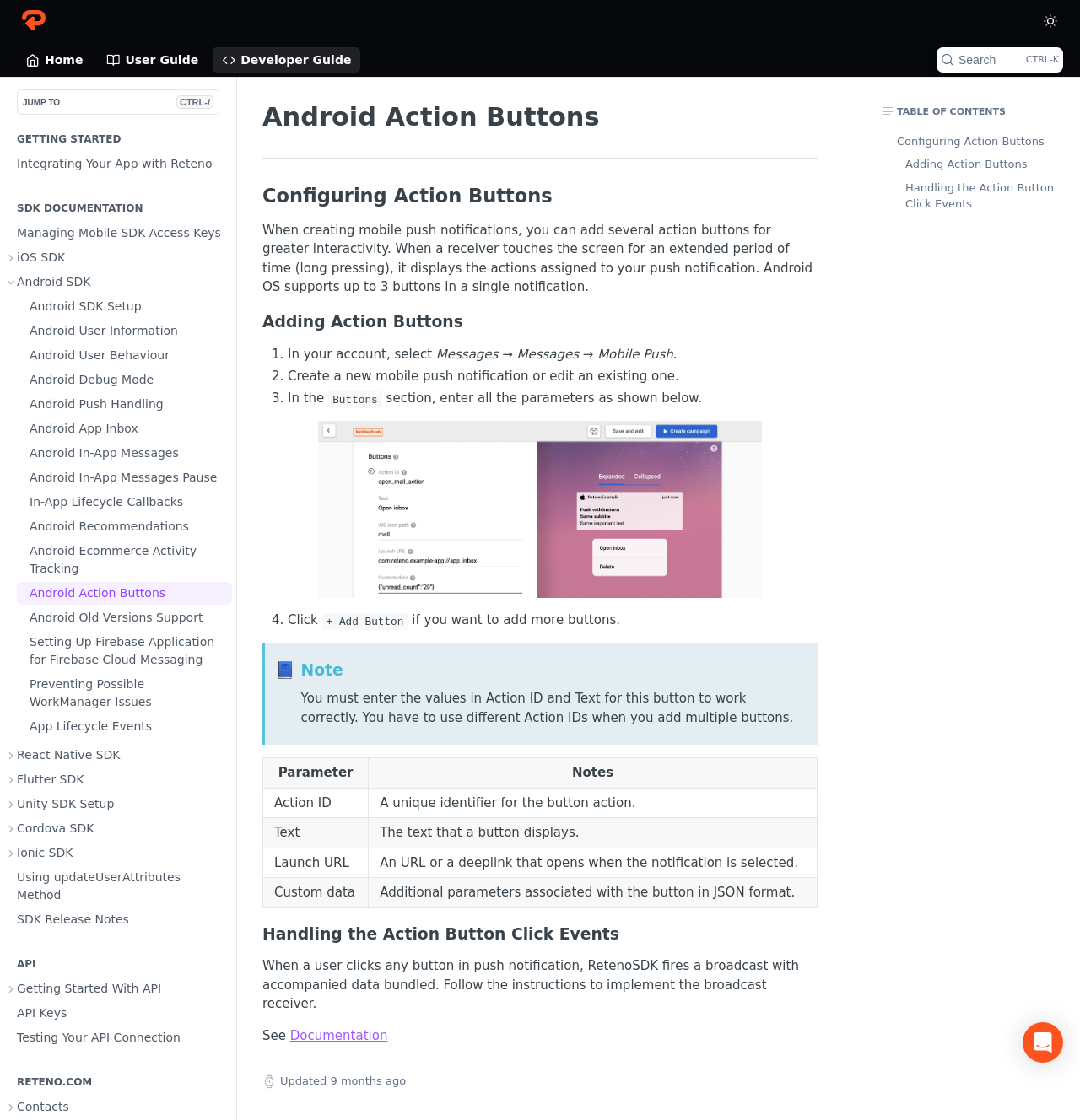What is the purpose of action buttons in mobile push notifications?
Analyze the screenshot and provide a detailed answer to the question.

According to the webpage, action buttons in mobile push notifications allow for greater interactivity, and when a receiver touches the screen for an extended period of time, it displays the actions assigned to the push notification.